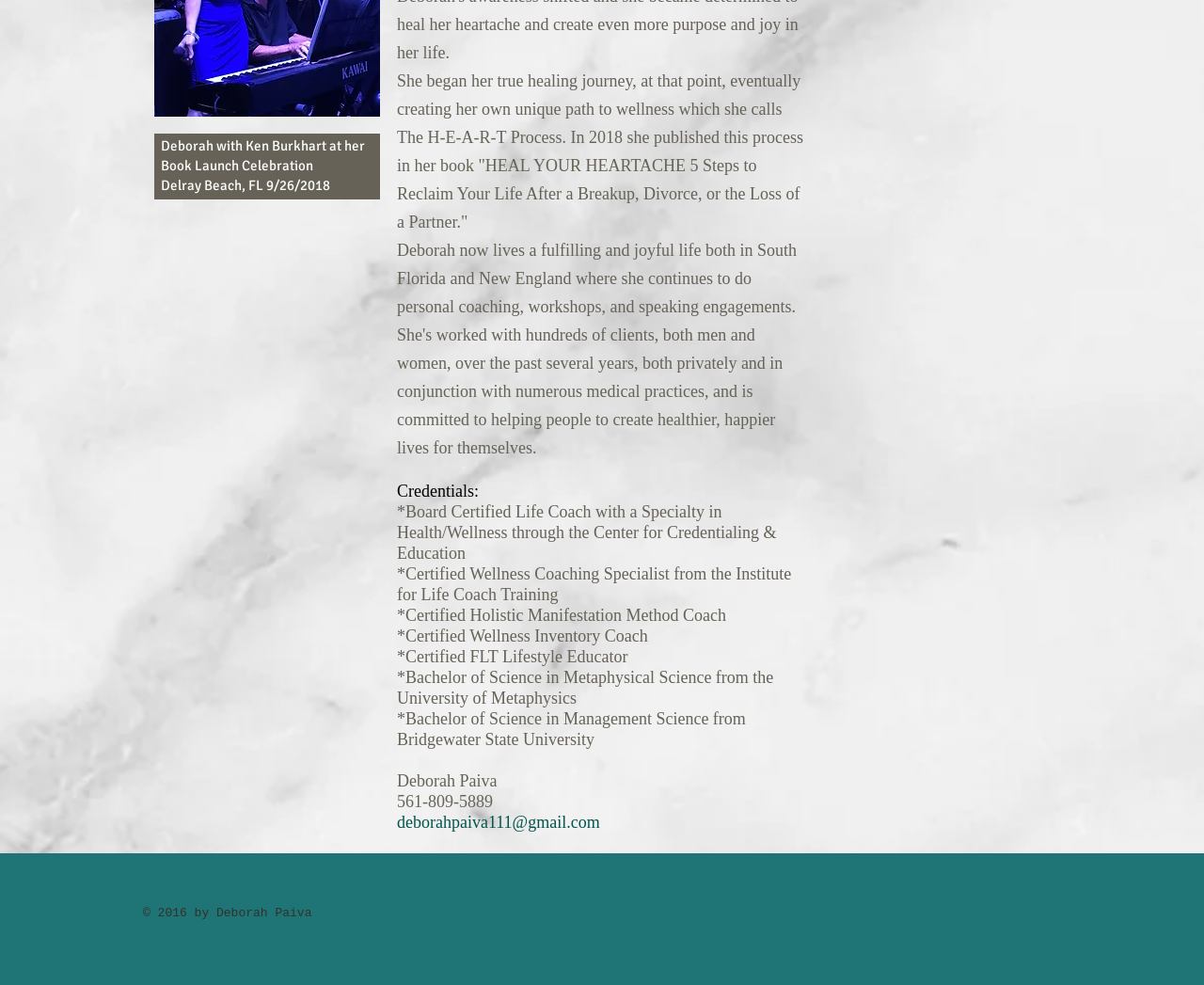Using the provided element description: "deborahpaiva111@gmail.com", identify the bounding box coordinates. The coordinates should be four floats between 0 and 1 in the order [left, top, right, bottom].

[0.33, 0.825, 0.498, 0.844]